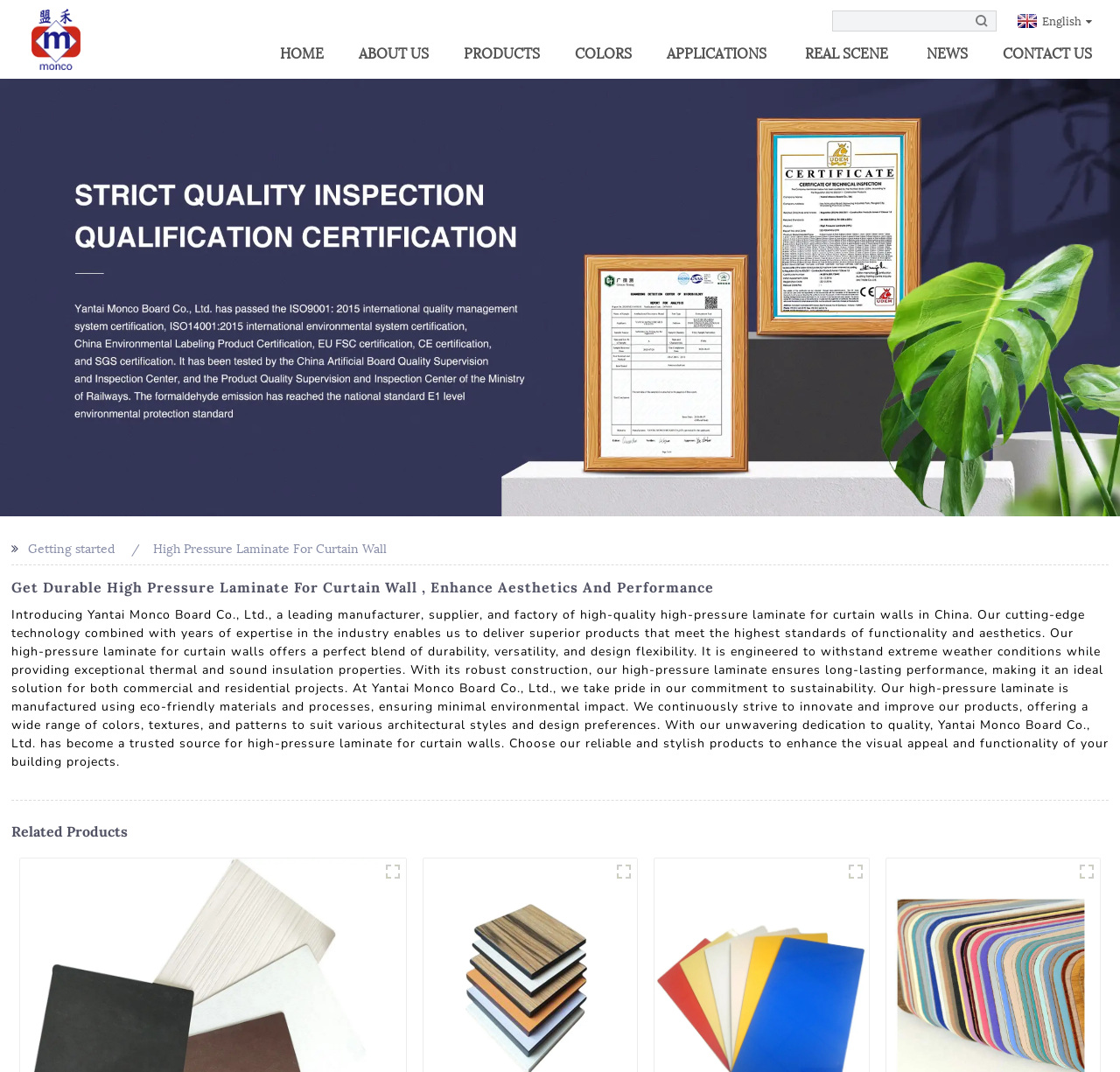Can you find the bounding box coordinates for the element to click on to achieve the instruction: "Select English language"?

[0.905, 0.011, 0.975, 0.027]